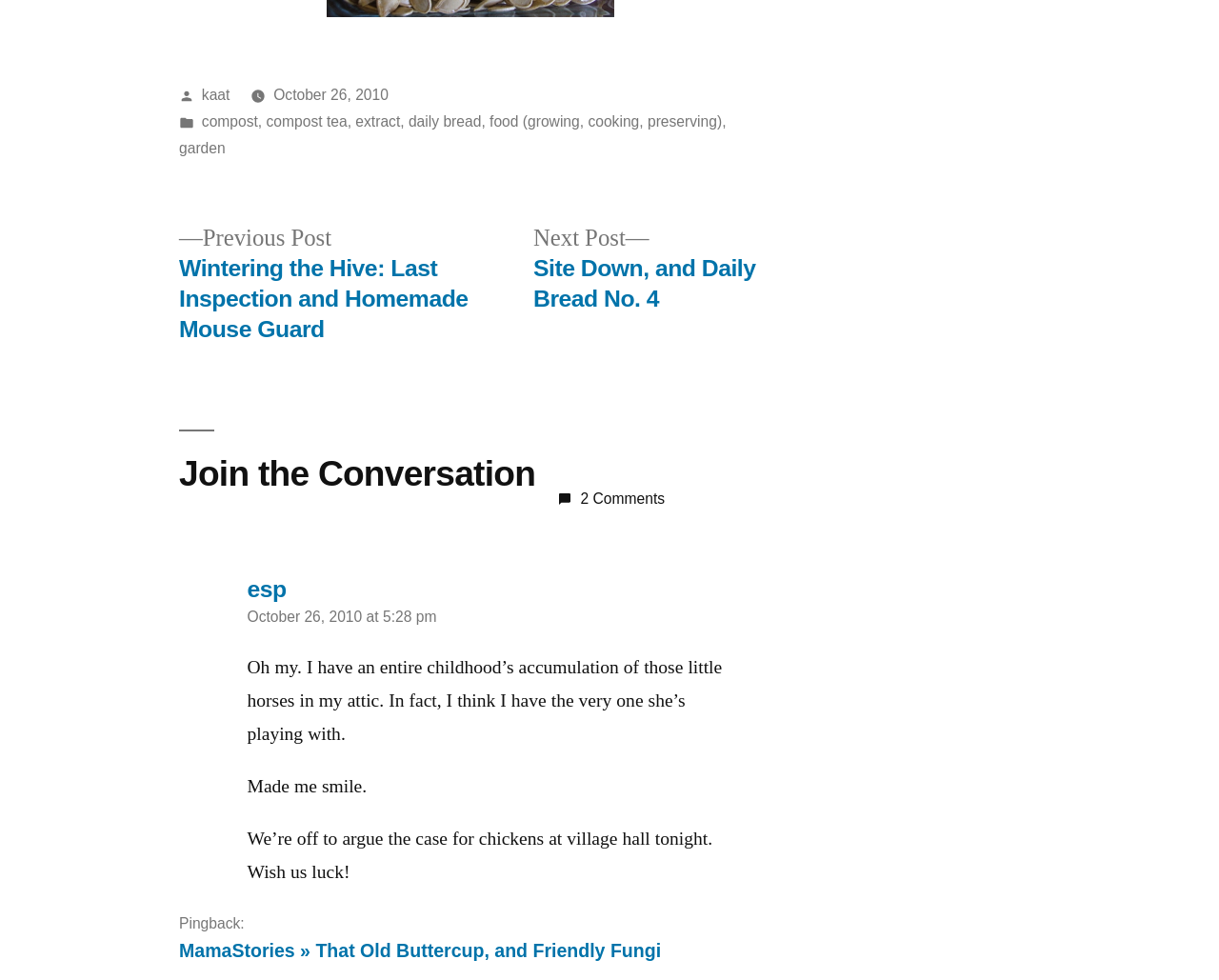What is the title of the next post?
Using the image, give a concise answer in the form of a single word or short phrase.

Site Down, and Daily Bread No. 4